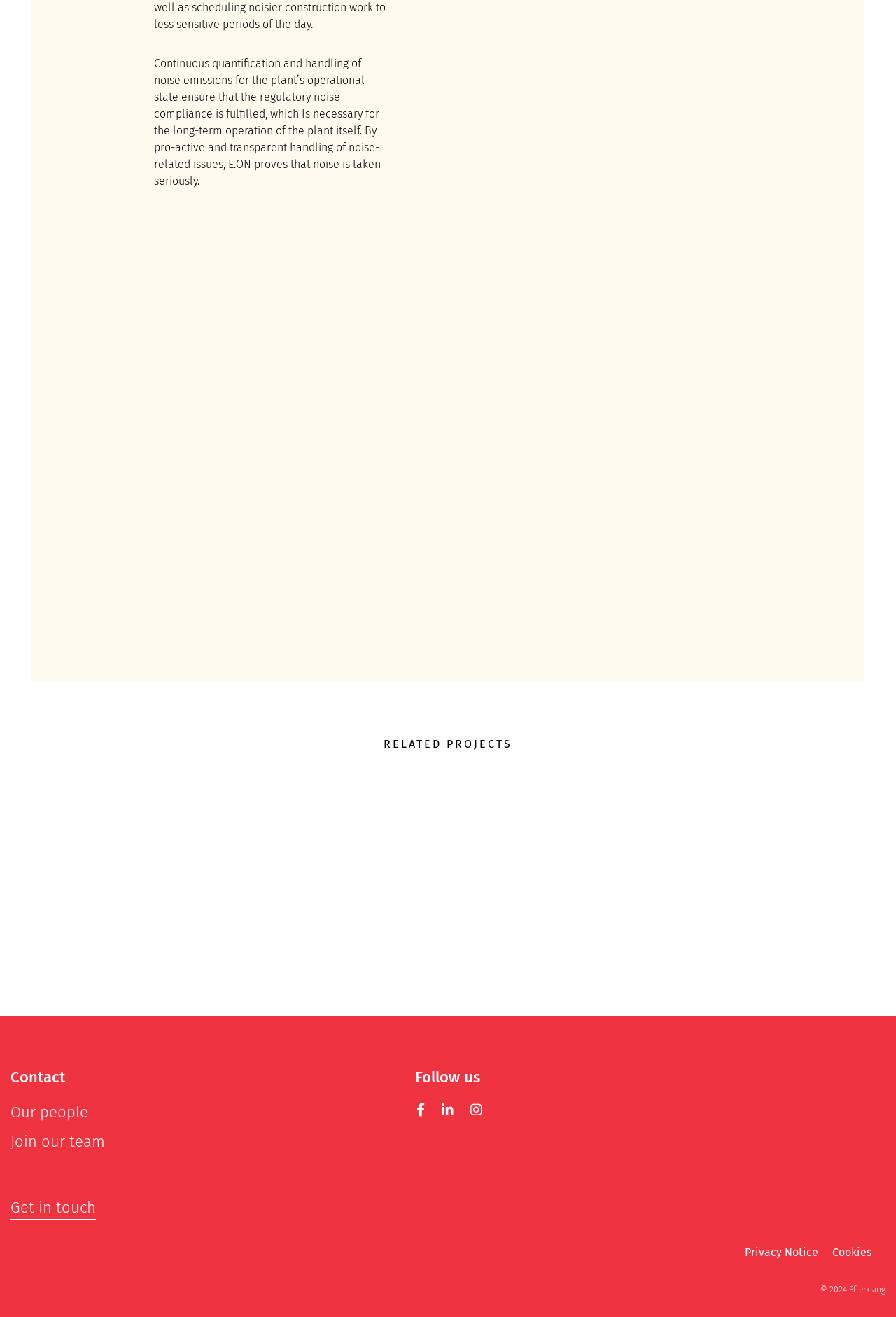Determine the bounding box coordinates of the clickable element to achieve the following action: 'Read the privacy notice'. Provide the coordinates as four float values between 0 and 1, formatted as [left, top, right, bottom].

[0.831, 0.946, 0.913, 0.956]